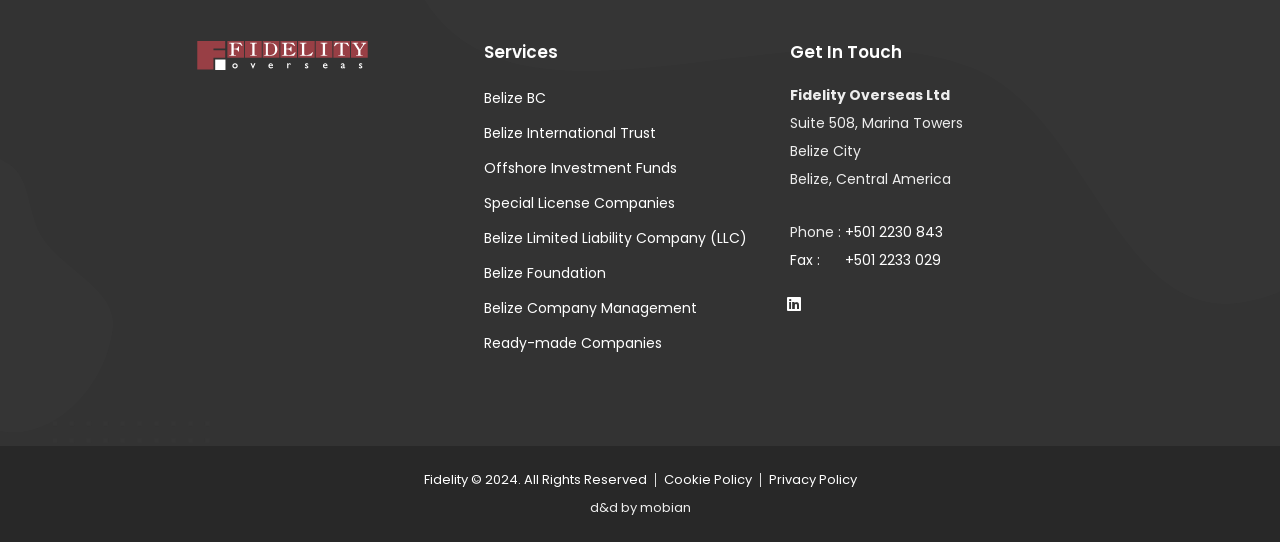What social media platform is linked on the webpage?
Give a comprehensive and detailed explanation for the question.

The social media platform linked on the webpage is Linkedin, which is represented by the link element with the text 'Linkedin '.